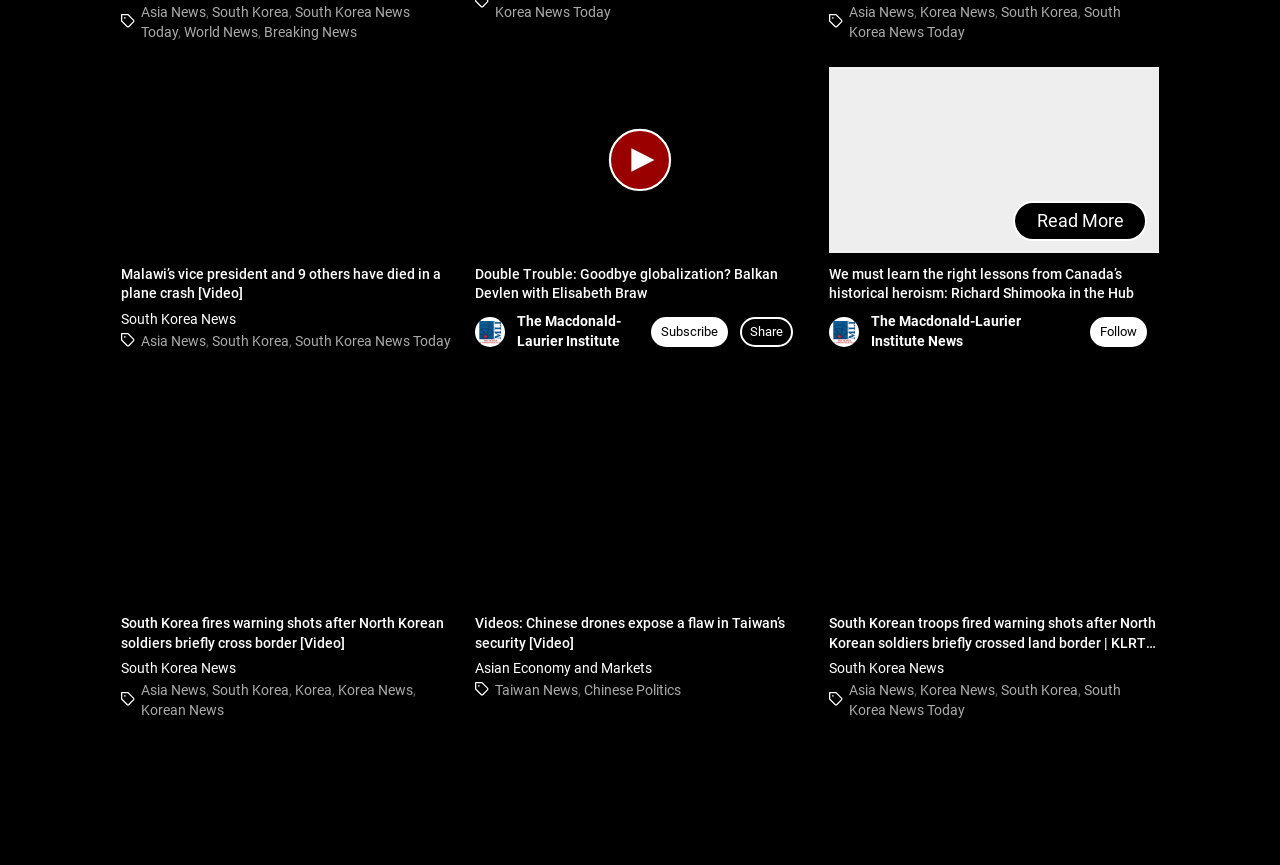What is the country mentioned in the first news article?
Respond to the question with a well-detailed and thorough answer.

The first news article has a link with the text 'Malawi’s vice president and 9 others have died in a plane crash [Video]'. This indicates that the country mentioned in the first news article is Malawi.